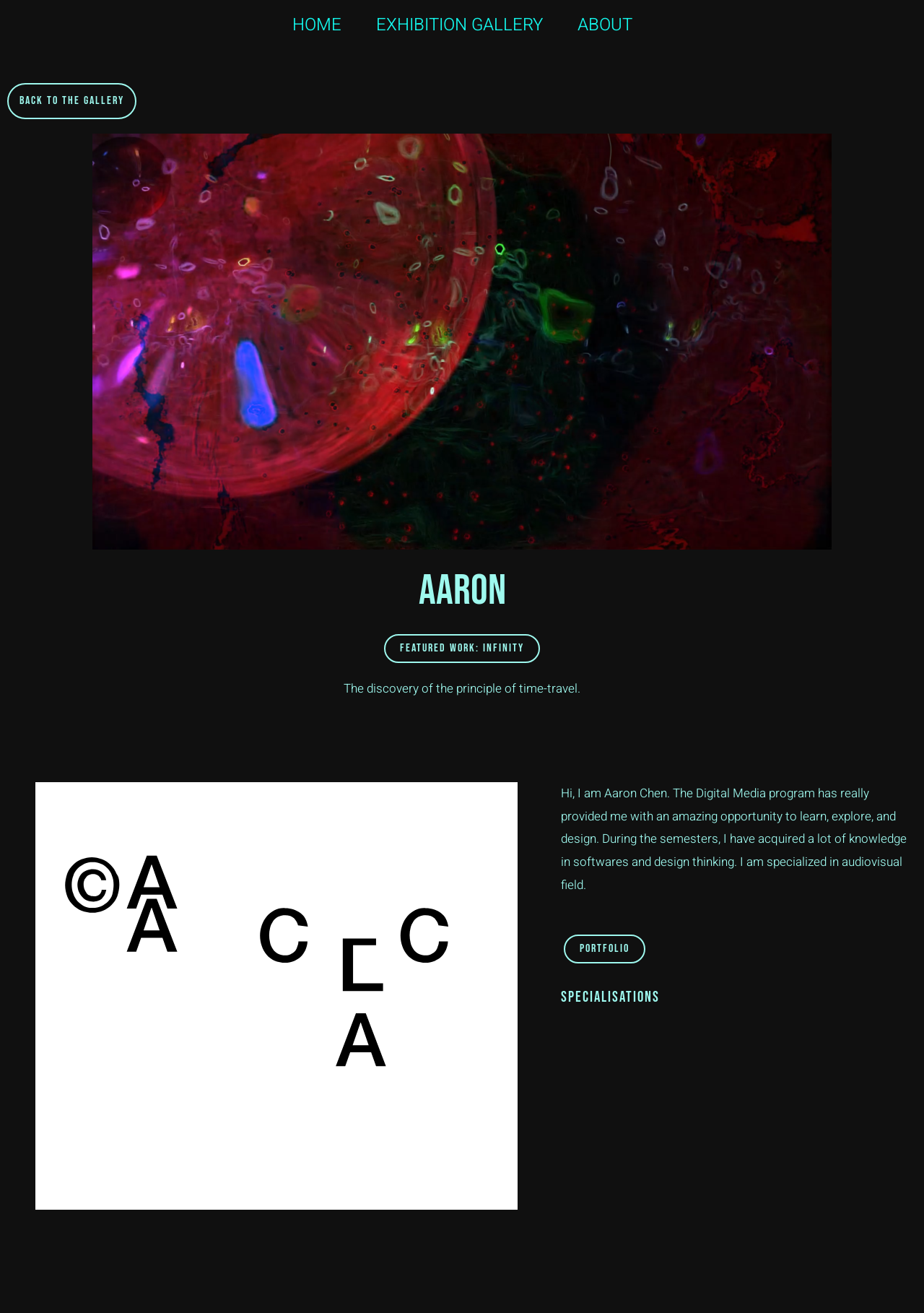Use one word or a short phrase to answer the question provided: 
What is the name of the person featured on this page?

Aaron Chen